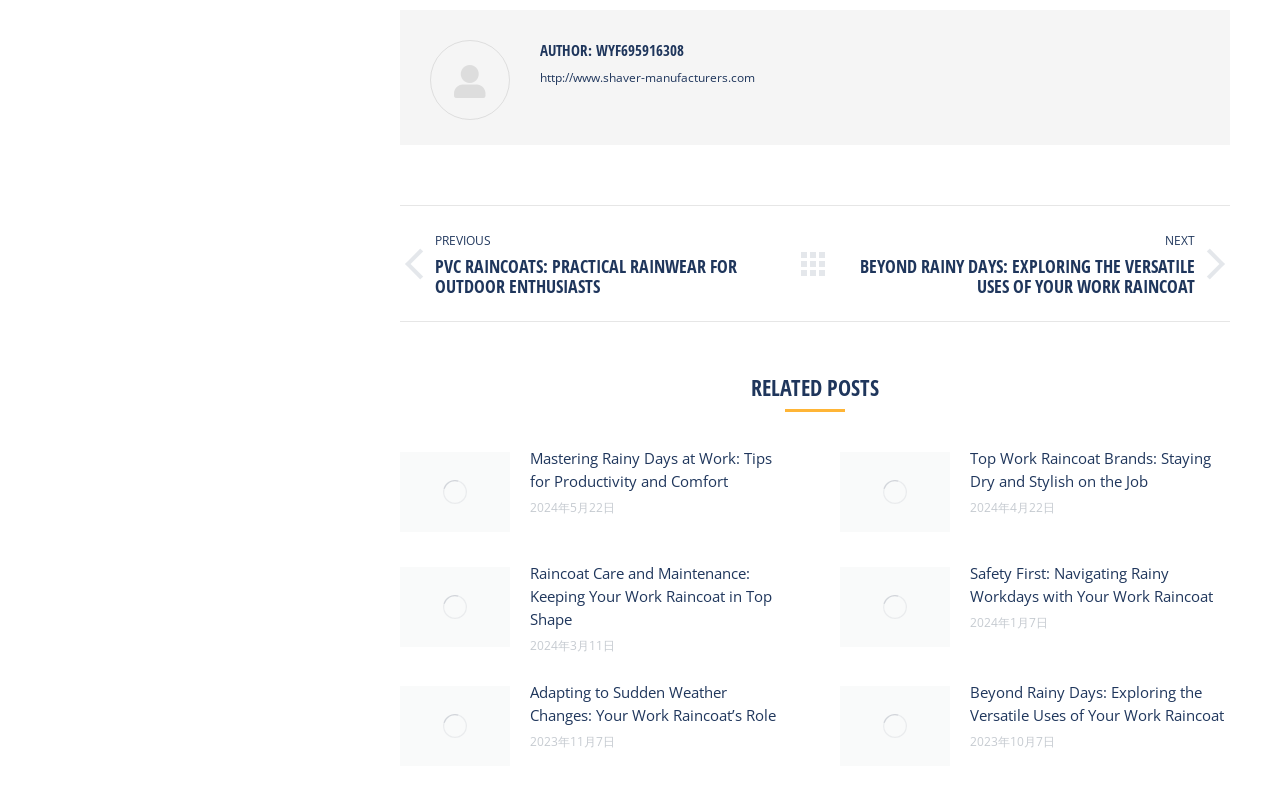Please identify the bounding box coordinates of the element's region that should be clicked to execute the following instruction: "Click on the link to the previous post". The bounding box coordinates must be four float numbers between 0 and 1, i.e., [left, top, right, bottom].

[0.312, 0.294, 0.603, 0.377]